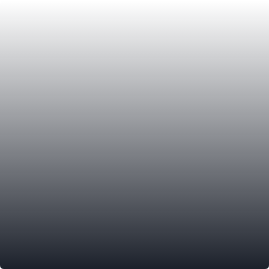Generate an elaborate caption for the image.

The image likely depicts a serene and calming gradient, transitioning smoothly from a light shade at the top to a darker hue at the bottom. This type of imagery is often used to evoke tranquility and peace, making it an ideal backdrop for various creative projects. The subtle blend of colors creates a visually pleasing aesthetic that can complement a variety of themes, such as nature, relaxation, and minimalism. The variation in tone captures attention while allowing for a gentle, unobtrusive presence, perfect for use in settings that aim to inspire calmness and contemplation.